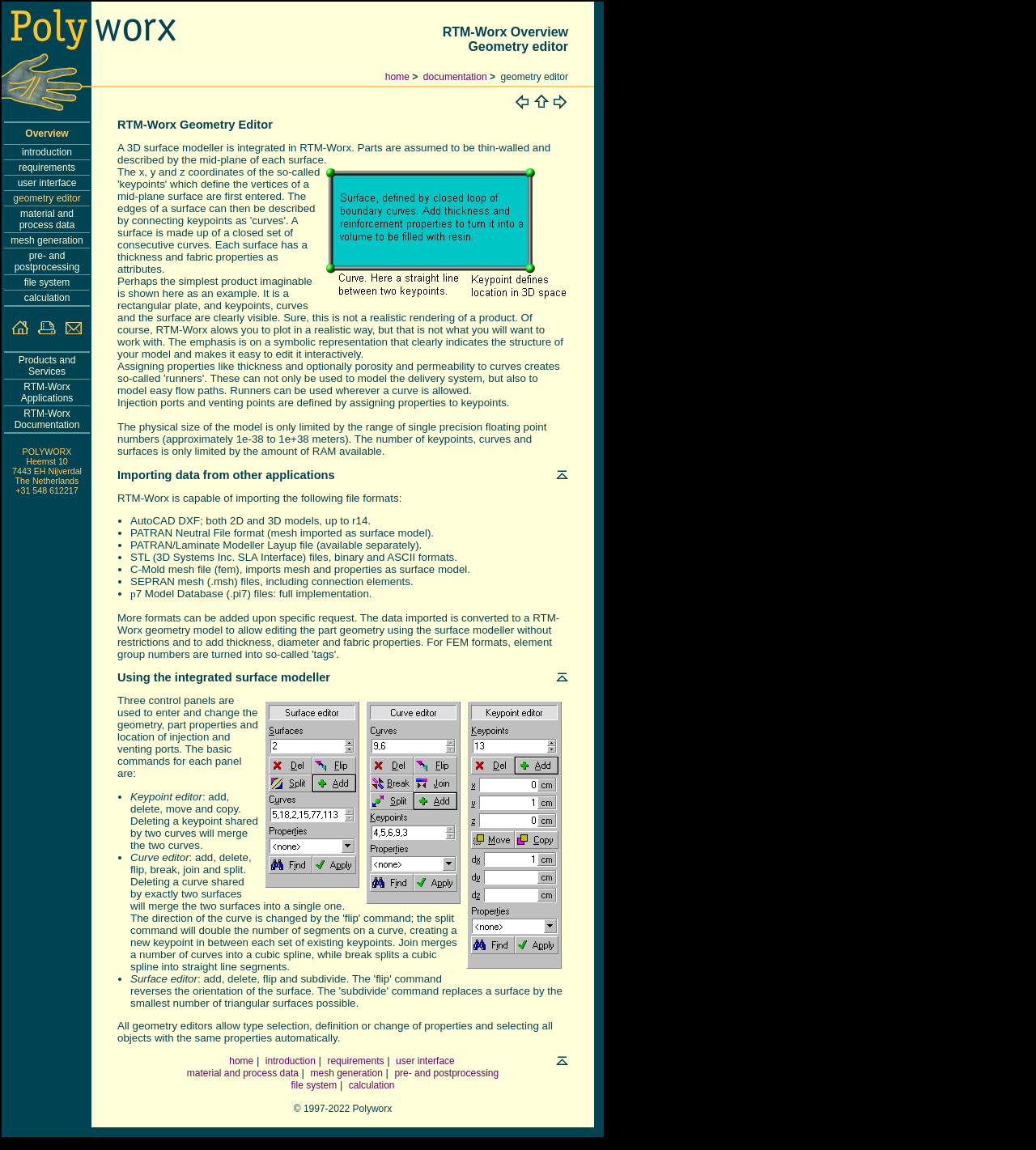From the given element description: "requirements", find the bounding box for the UI element. Provide the coordinates as four float numbers between 0 and 1, in the order [left, top, right, bottom].

[0.316, 0.918, 0.371, 0.928]